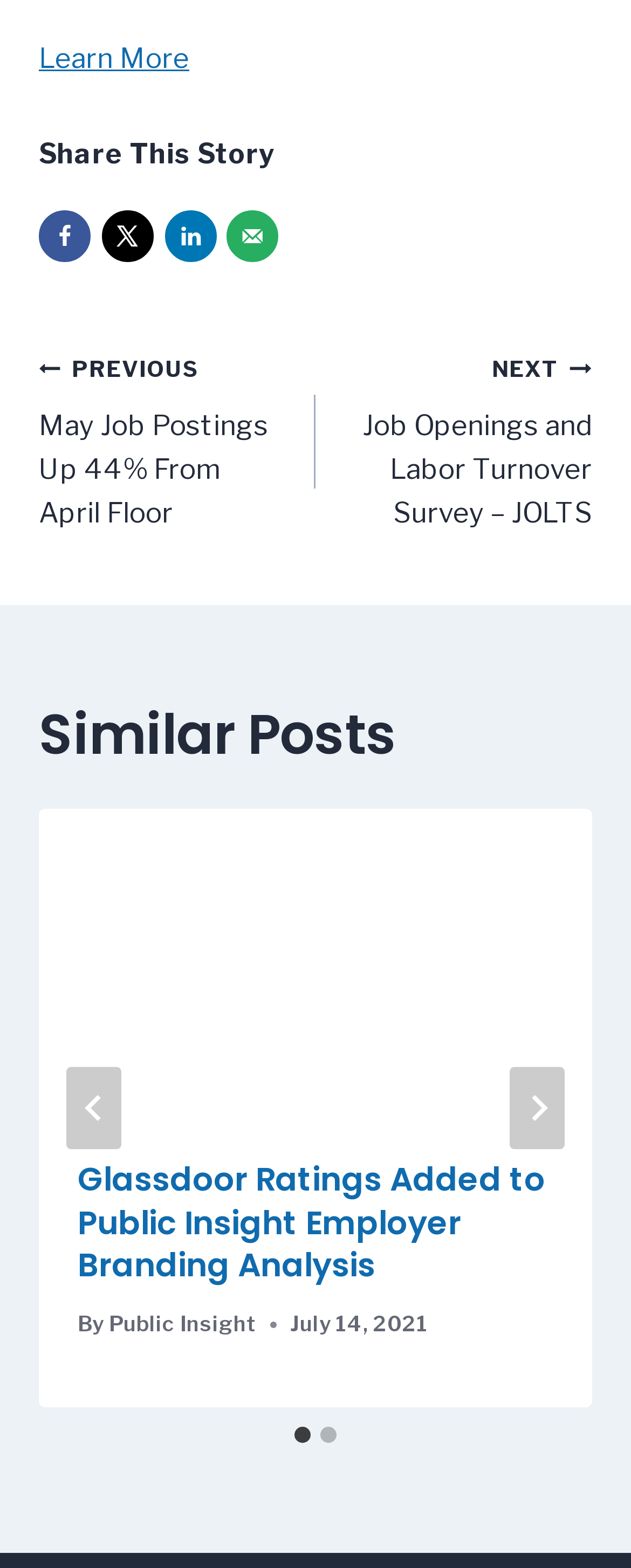Predict the bounding box coordinates of the area that should be clicked to accomplish the following instruction: "Go to previous post". The bounding box coordinates should consist of four float numbers between 0 and 1, i.e., [left, top, right, bottom].

[0.062, 0.221, 0.5, 0.342]